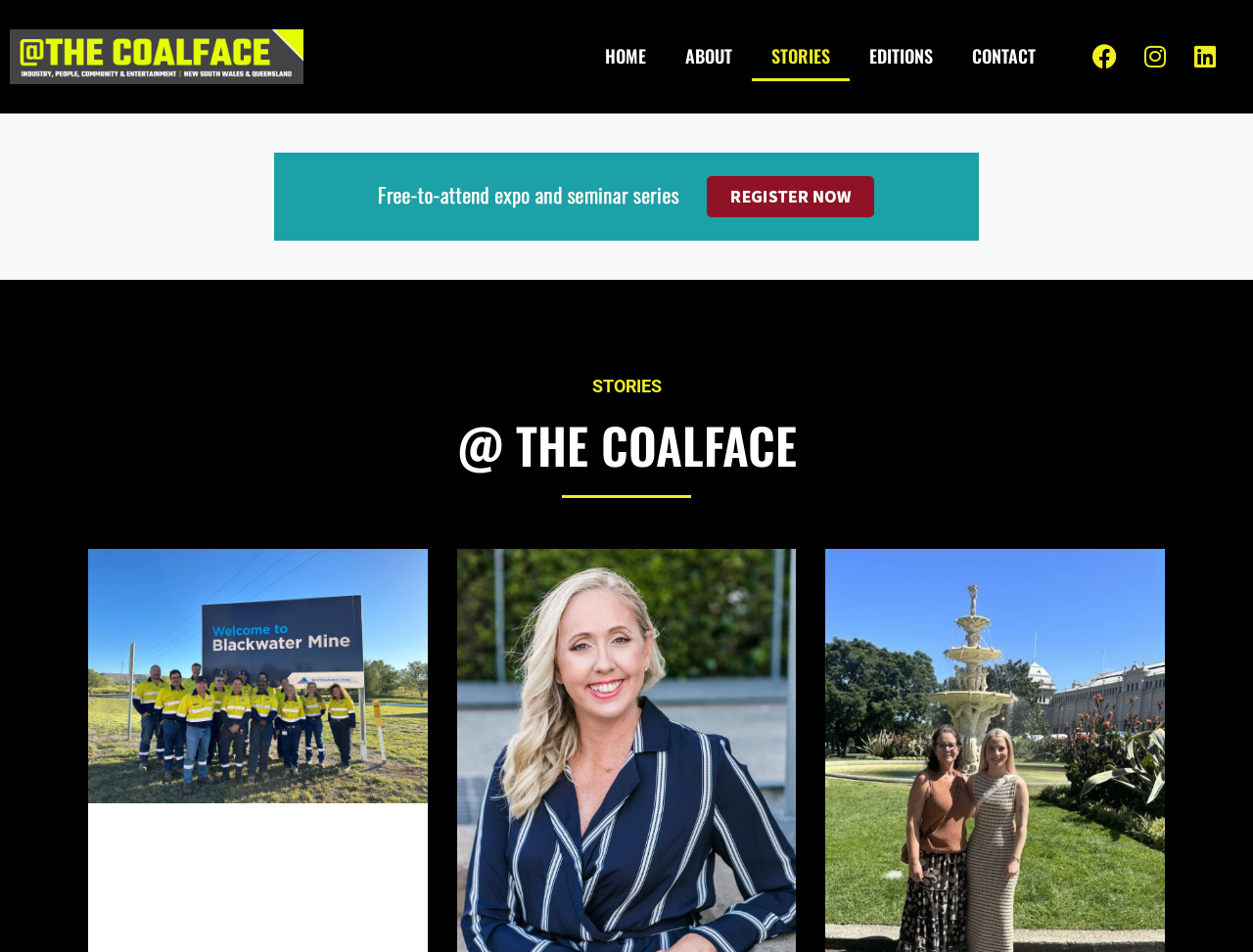Provide the bounding box coordinates for the UI element that is described as: "alt="QME WEB APR24"".

[0.219, 0.16, 0.781, 0.252]